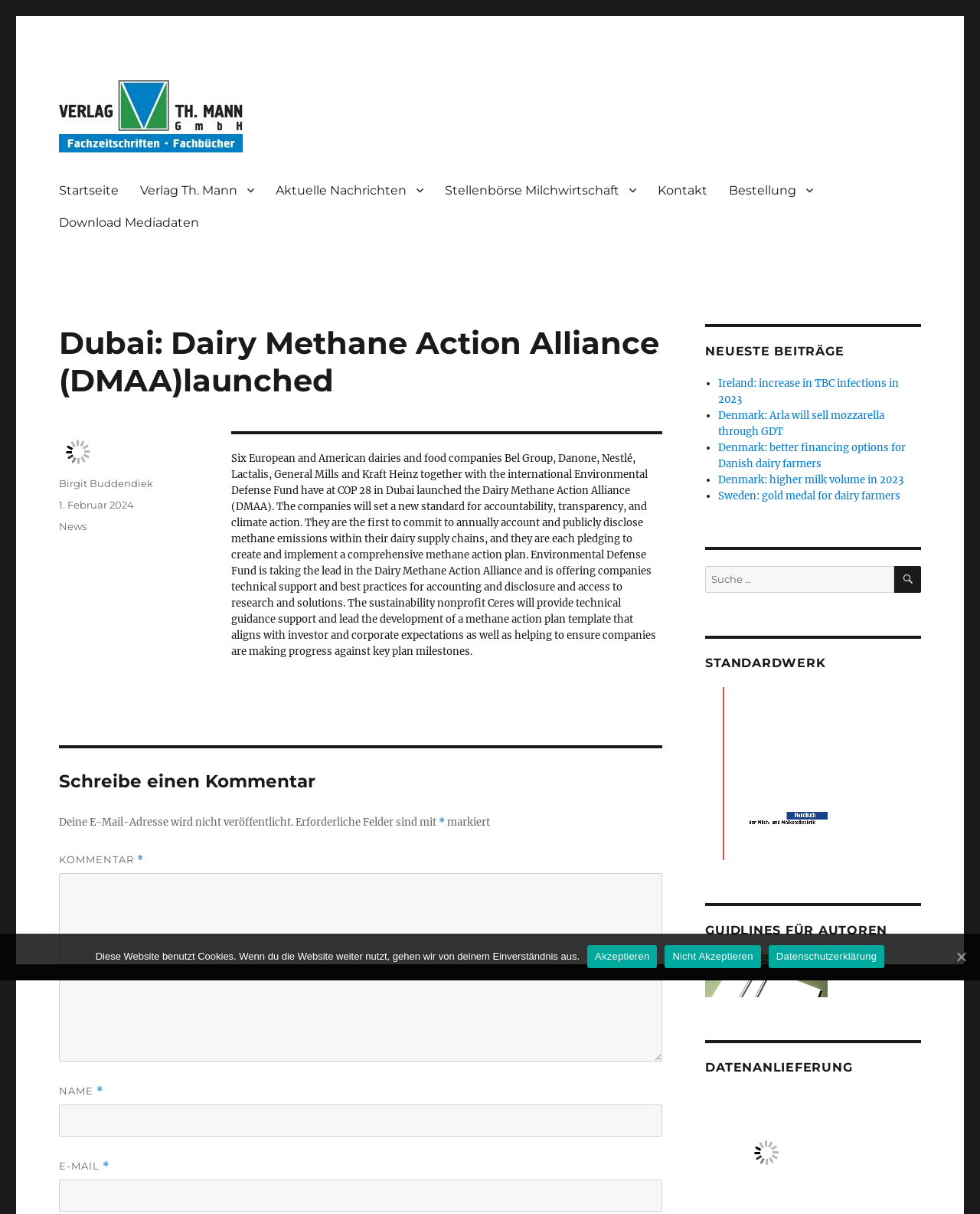Respond to the question below with a single word or phrase:
What is the purpose of the search box?

To search for articles